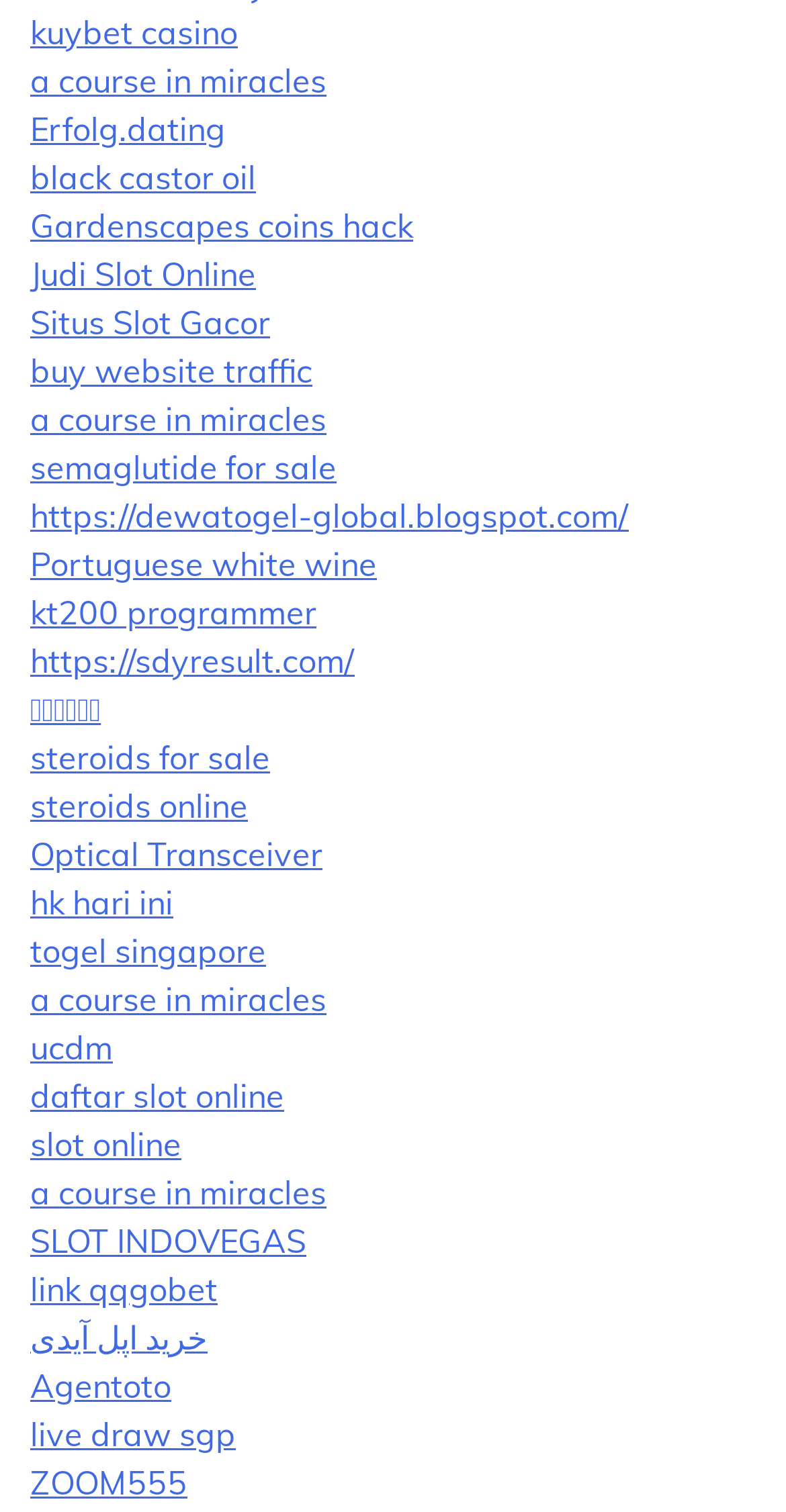Locate the coordinates of the bounding box for the clickable region that fulfills this instruction: "Get Gardenscapes coins hack".

[0.038, 0.135, 0.526, 0.162]